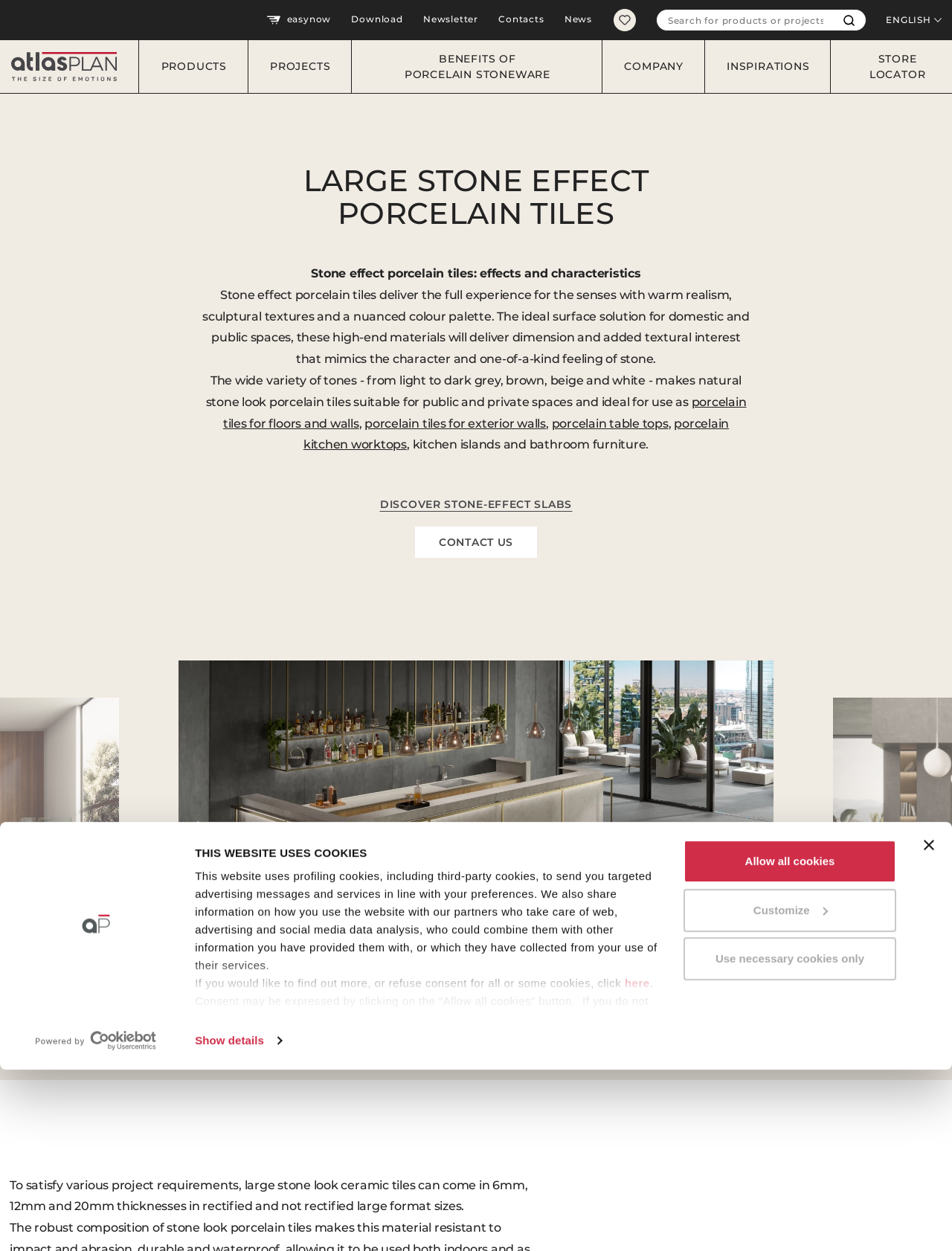Determine the coordinates of the bounding box for the clickable area needed to execute this instruction: "Click the 'PROJECTS' link".

[0.26, 0.047, 0.371, 0.059]